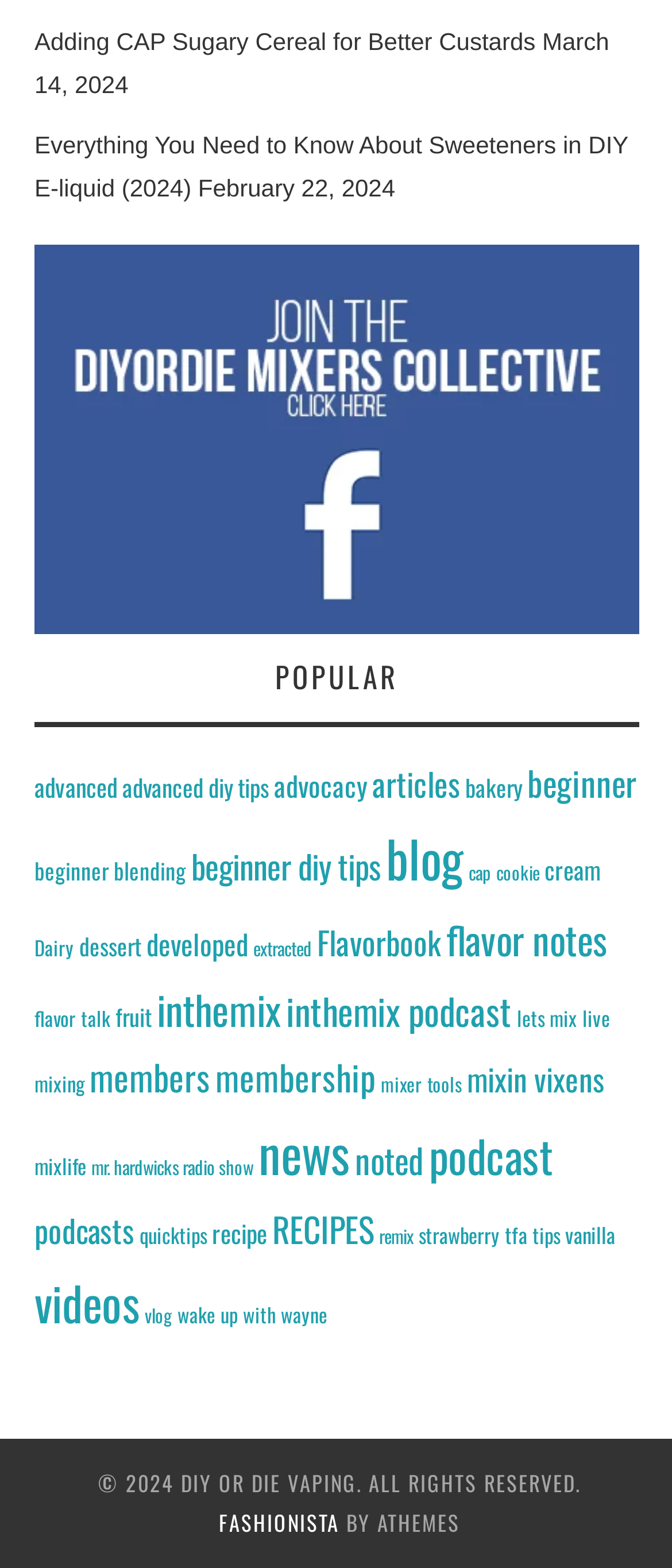Identify the bounding box coordinates for the UI element described by the following text: "live mixing". Provide the coordinates as four float numbers between 0 and 1, in the format [left, top, right, bottom].

[0.051, 0.639, 0.908, 0.699]